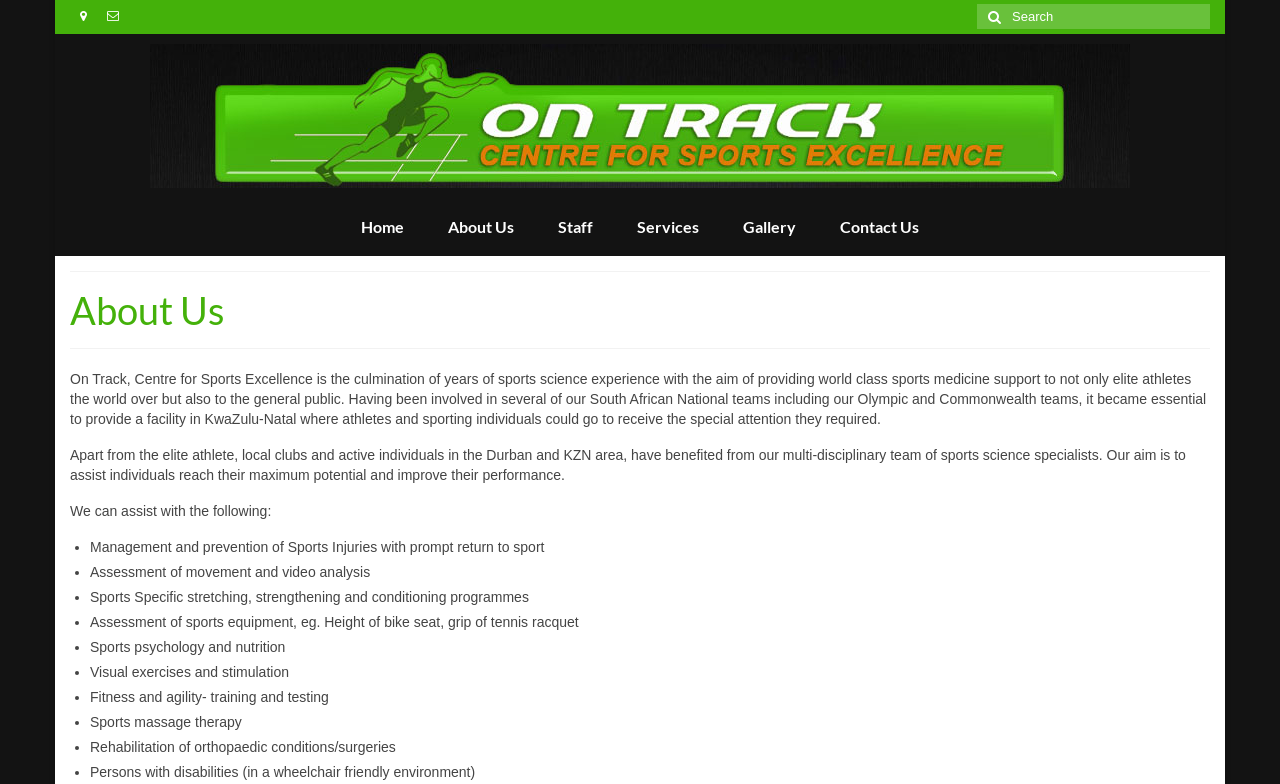Give a one-word or short phrase answer to this question: 
Is the facility wheelchair friendly?

Yes